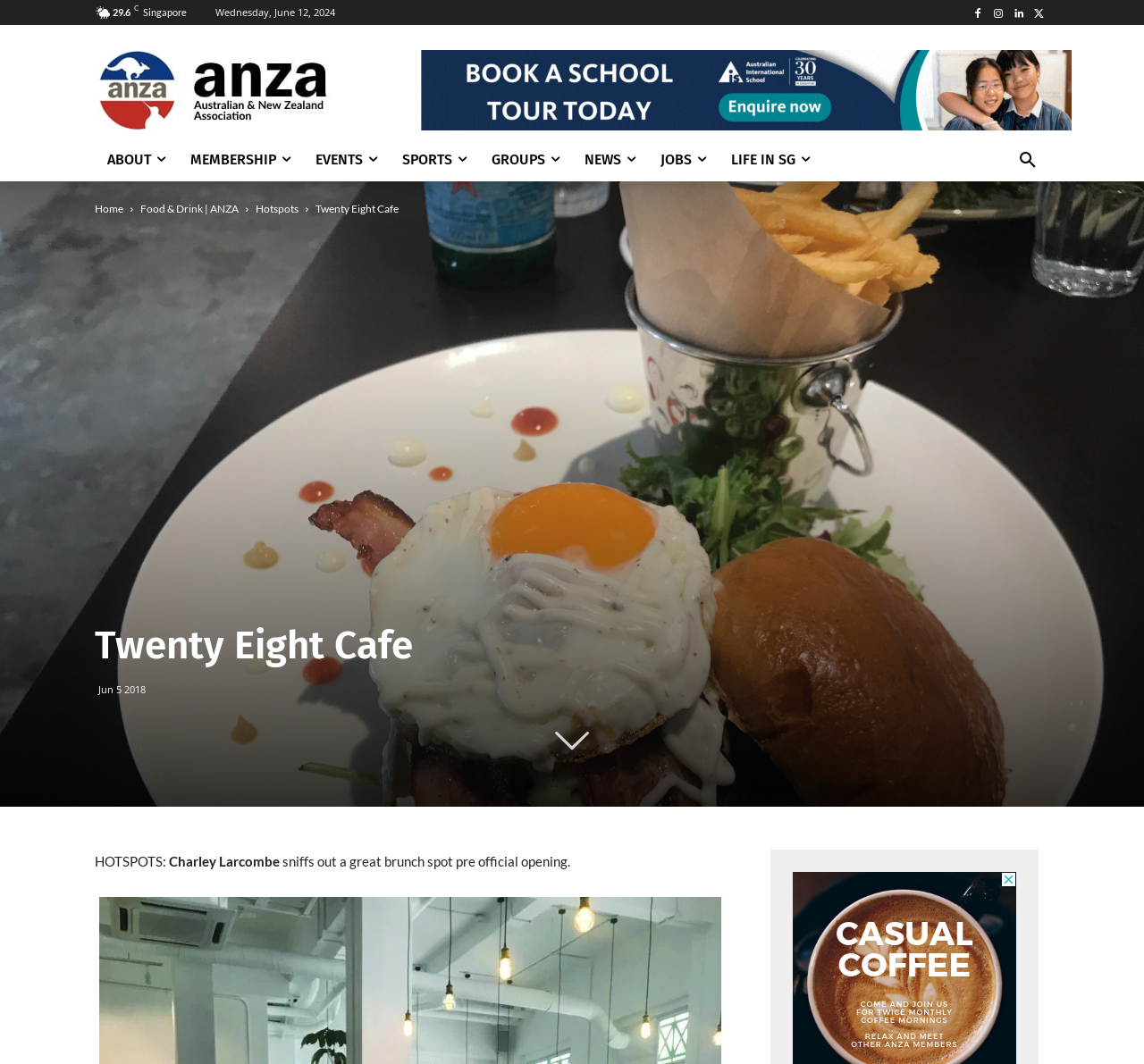How many links are in the top navigation bar?
Using the information from the image, provide a comprehensive answer to the question.

I found the answer by counting the link elements in the top navigation bar. There are 7 links with IDs 125, 128, 131, 1061, 1065, 1067, and 1069.